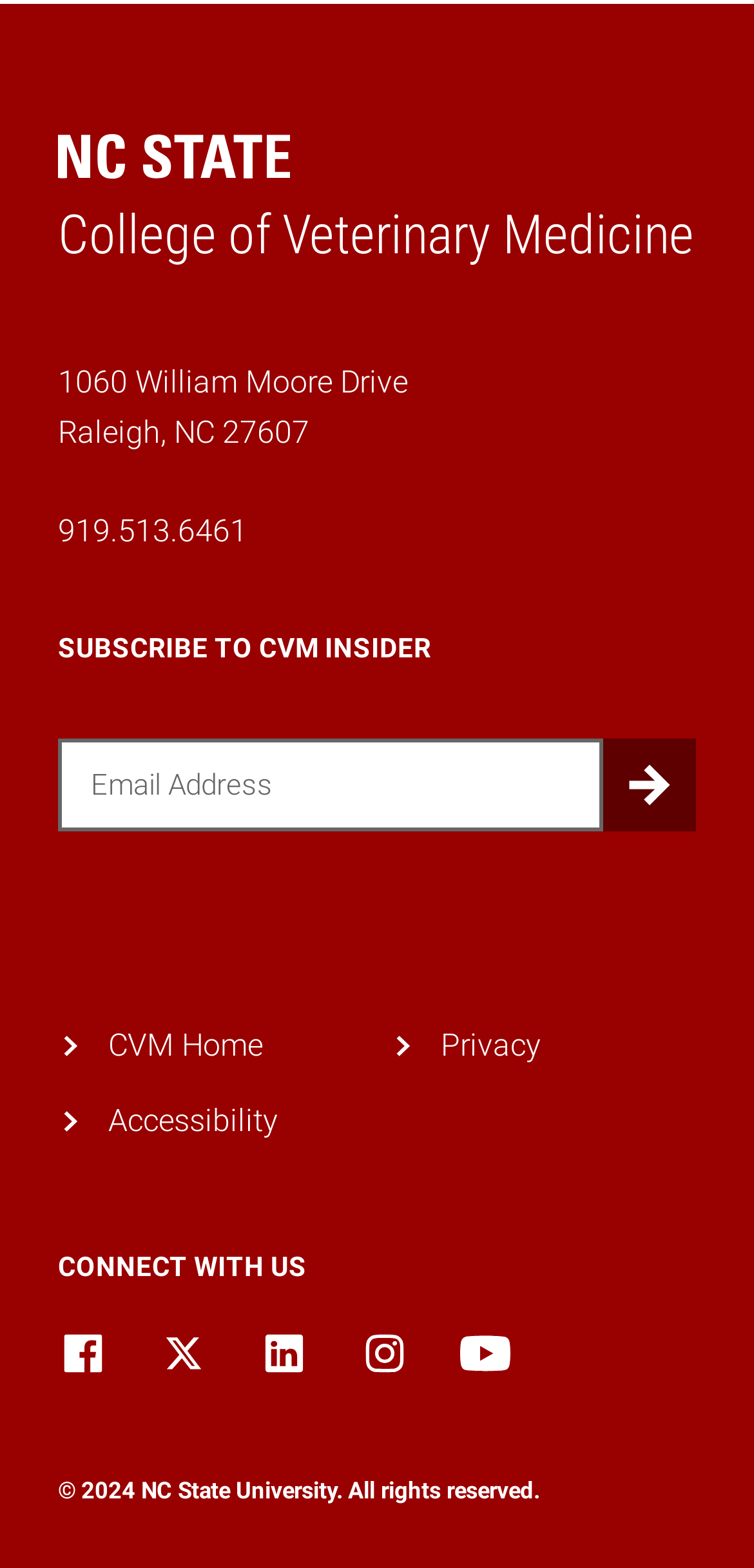What is the purpose of the textbox?
Please answer the question as detailed as possible based on the image.

The textbox is located next to the label 'Email' and has a 'Submit' button beside it, indicating that it is used to input an email address, likely for subscription purposes.